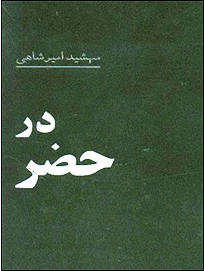Reply to the question with a single word or phrase:
What script is used for the title on the book cover?

Persian script